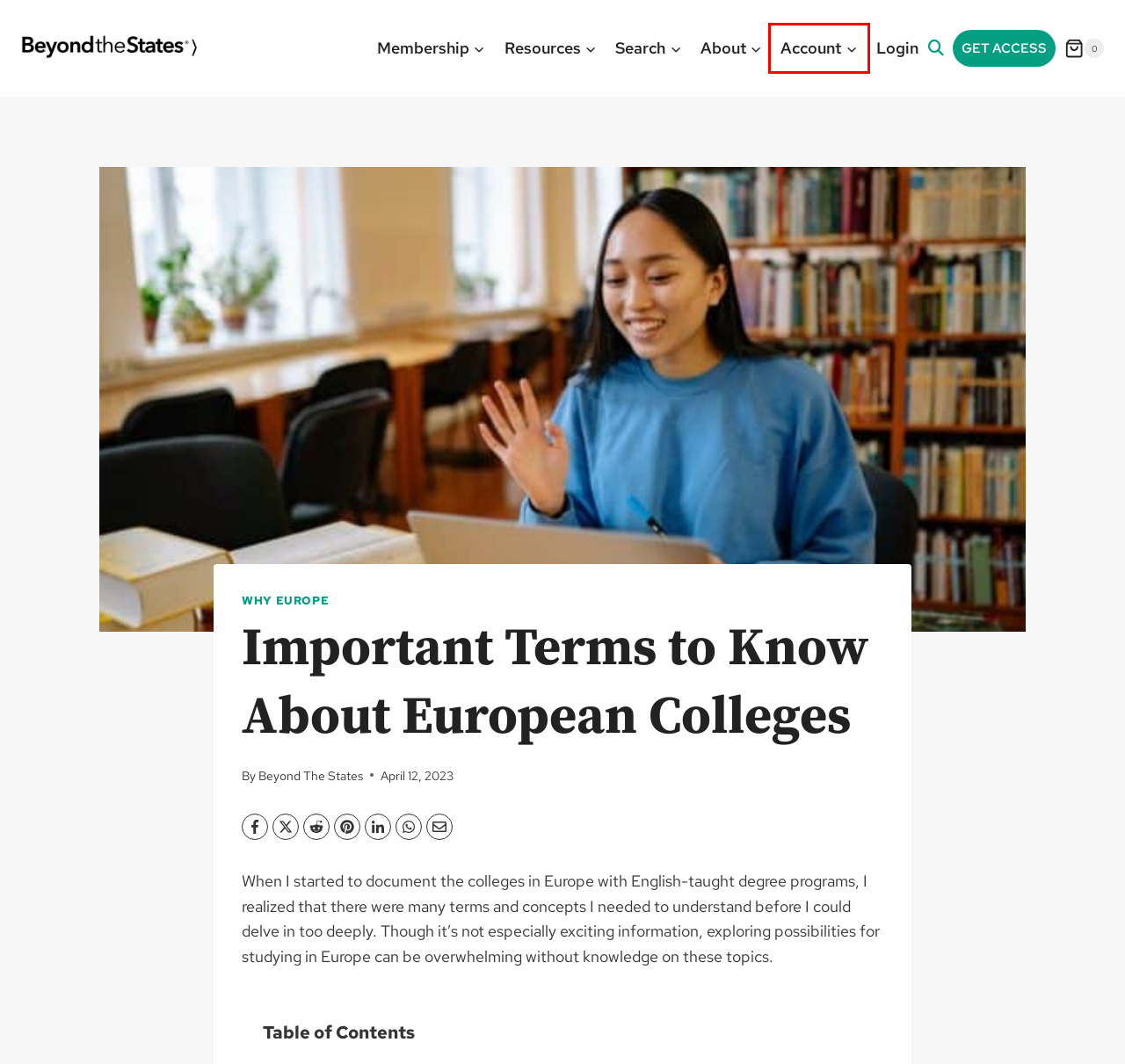View the screenshot of the webpage containing a red bounding box around a UI element. Select the most fitting webpage description for the new page shown after the element in the red bounding box is clicked. Here are the candidates:
A. Meet The Team - Beyond The States
B. Why Europe Archives - Beyond The States
C. Beyond The States
D. Account - Beyond The States
E. Get Started - Beyond The States
F. Shop - Beyond The States
G. Cart - Beyond The States
H. Beyond The States Blog - Beyond The States

D